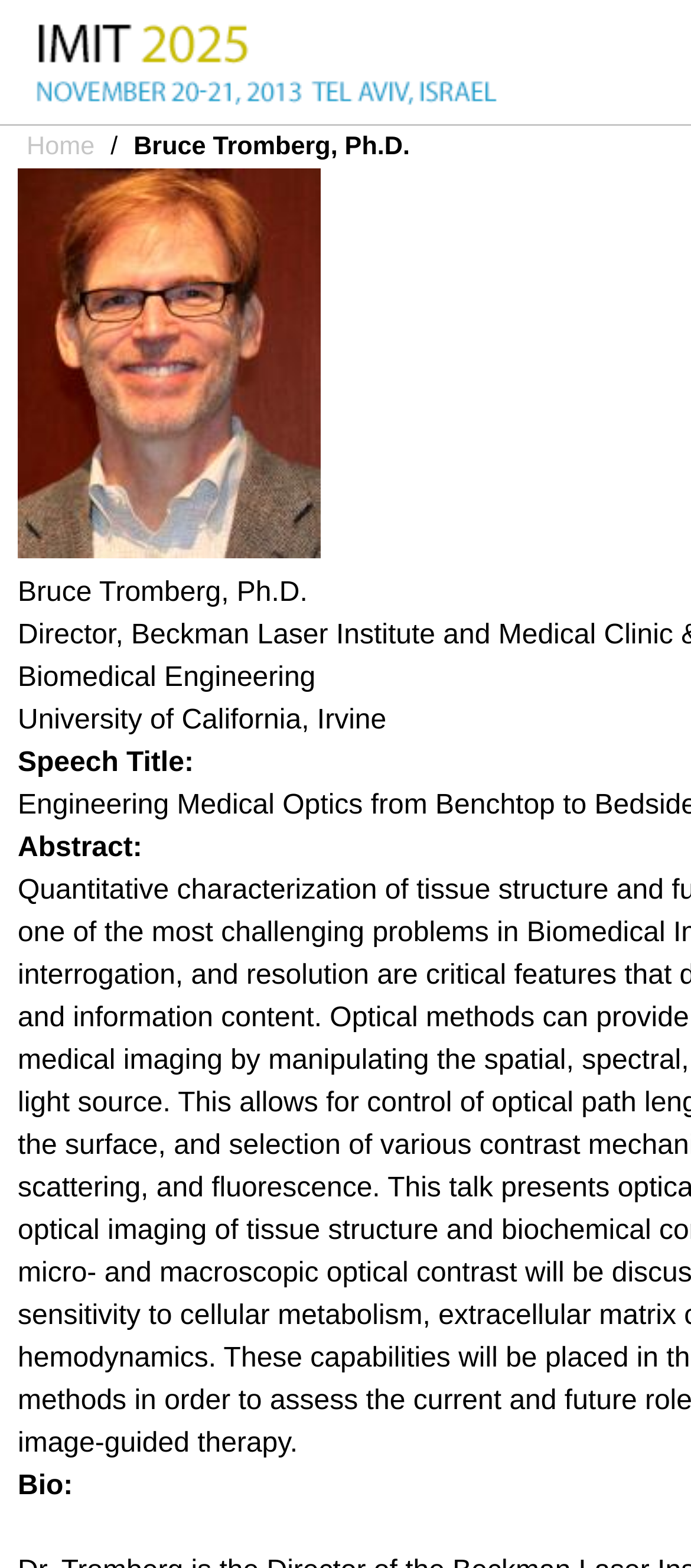Describe all the key features and sections of the webpage thoroughly.

The webpage is about Bruce Tromberg, Ph.D., and it appears to be a profile or biography page. At the top, there is a link to "Jump to navigation" and another link to "Home" with an accompanying image. Below these links, there is a heading that reads "YOU ARE HERE". 

To the right of the "YOU ARE HERE" heading, there is a link to "Home" again, followed by a forward slash, and then the name "Bruce Tromberg, Ph.D." in a larger font. 

Below the name, there are three sections of text. The first section displays the affiliation "University of California, Irvine". The second section has a speech title, but the actual title is not provided. The third section has an abstract, but the content is not provided. The fourth section has a bio, but the content is not provided.